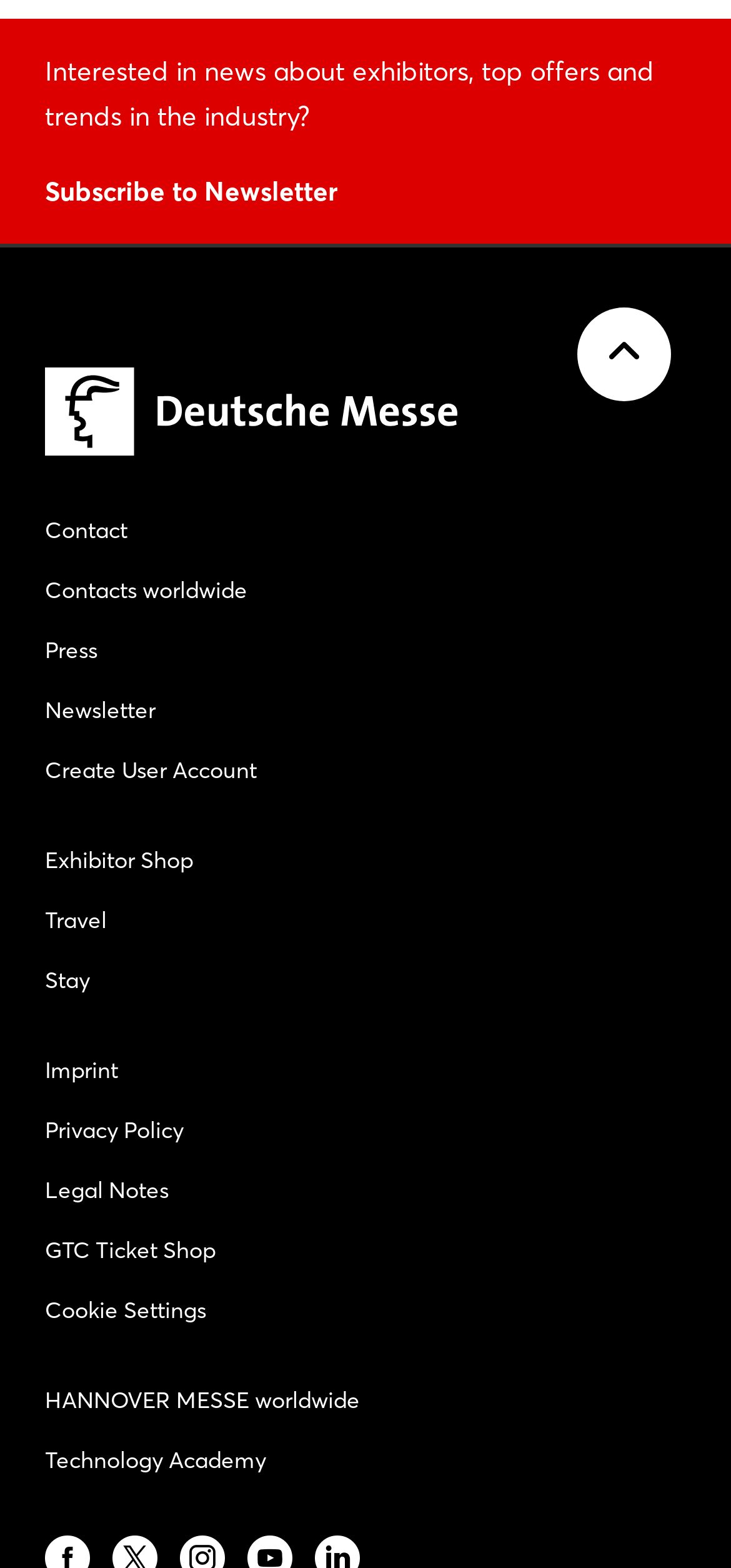Please determine the bounding box coordinates of the element to click on in order to accomplish the following task: "Get in touch with us worldwide". Ensure the coordinates are four float numbers ranging from 0 to 1, i.e., [left, top, right, bottom].

[0.062, 0.367, 0.938, 0.387]